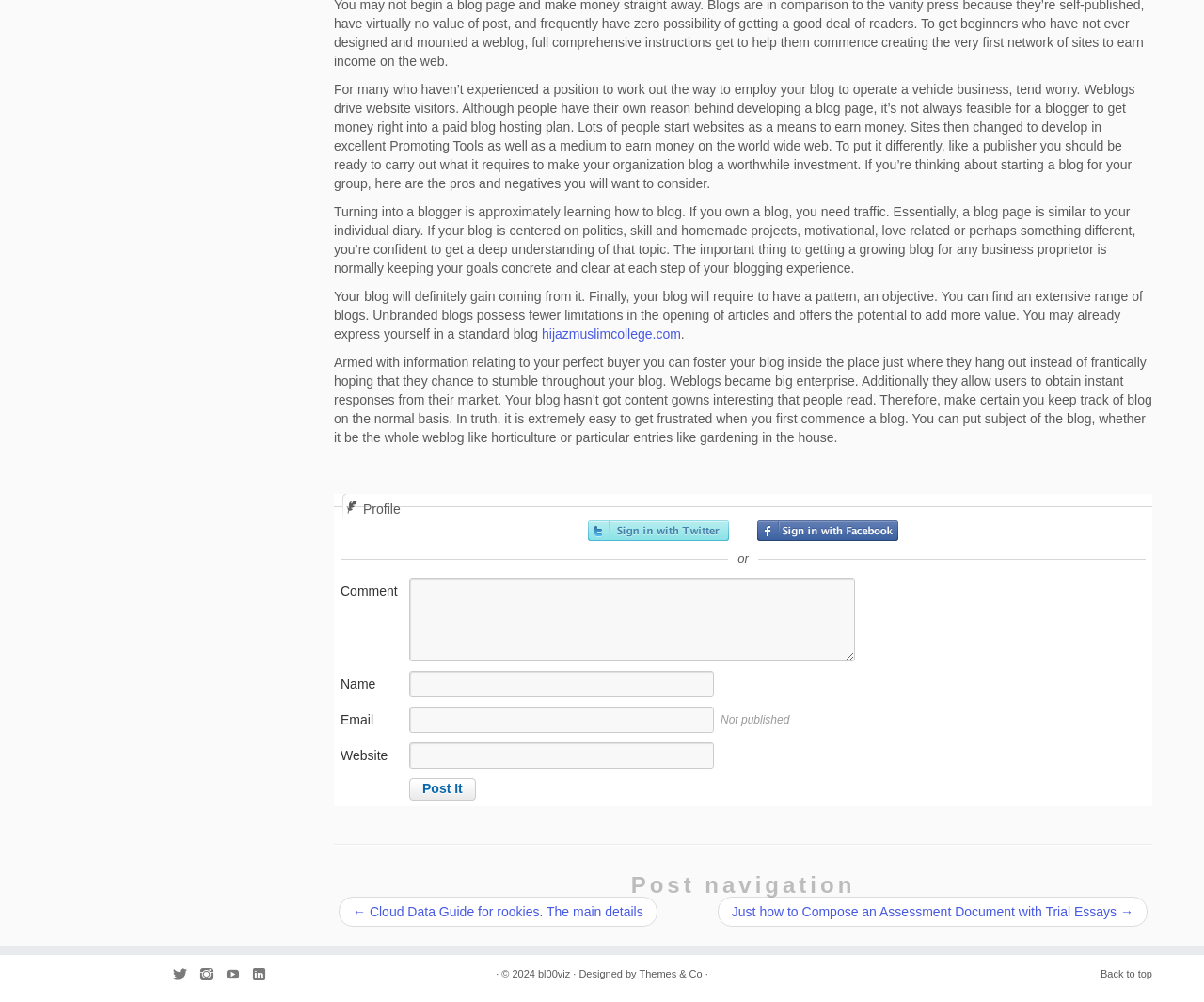Using the webpage screenshot, locate the HTML element that fits the following description and provide its bounding box: "hijazmuslimcollege.com".

[0.45, 0.326, 0.566, 0.341]